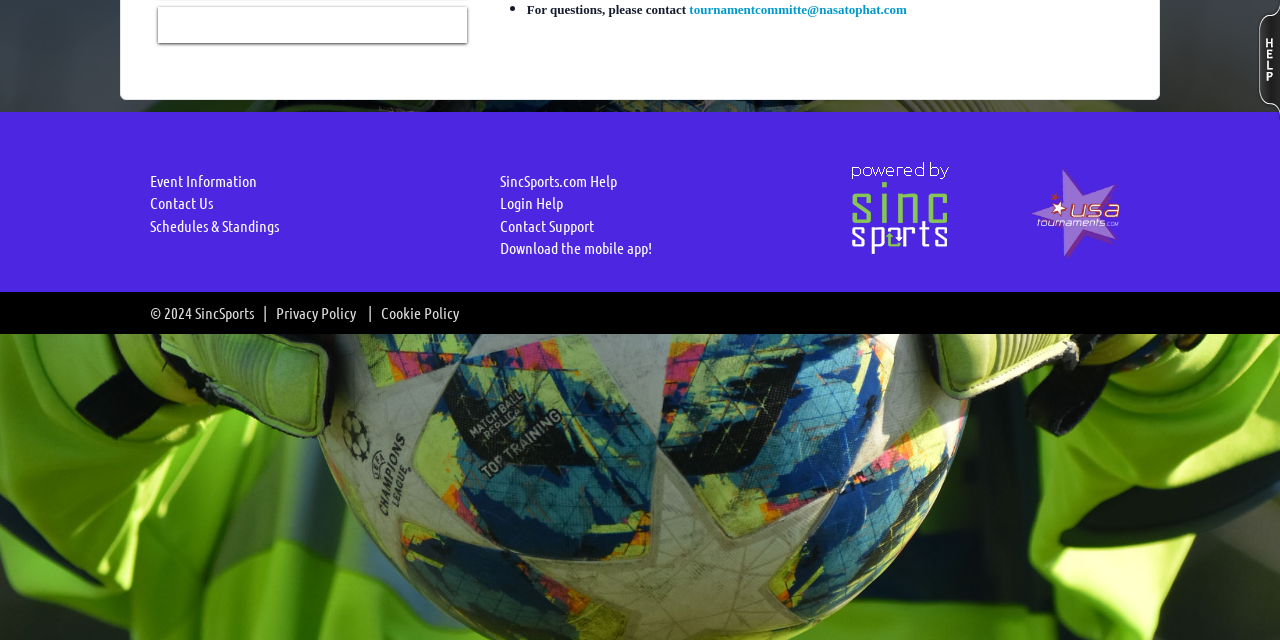Identify and provide the bounding box for the element described by: "Download the mobile app!".

[0.391, 0.372, 0.509, 0.402]